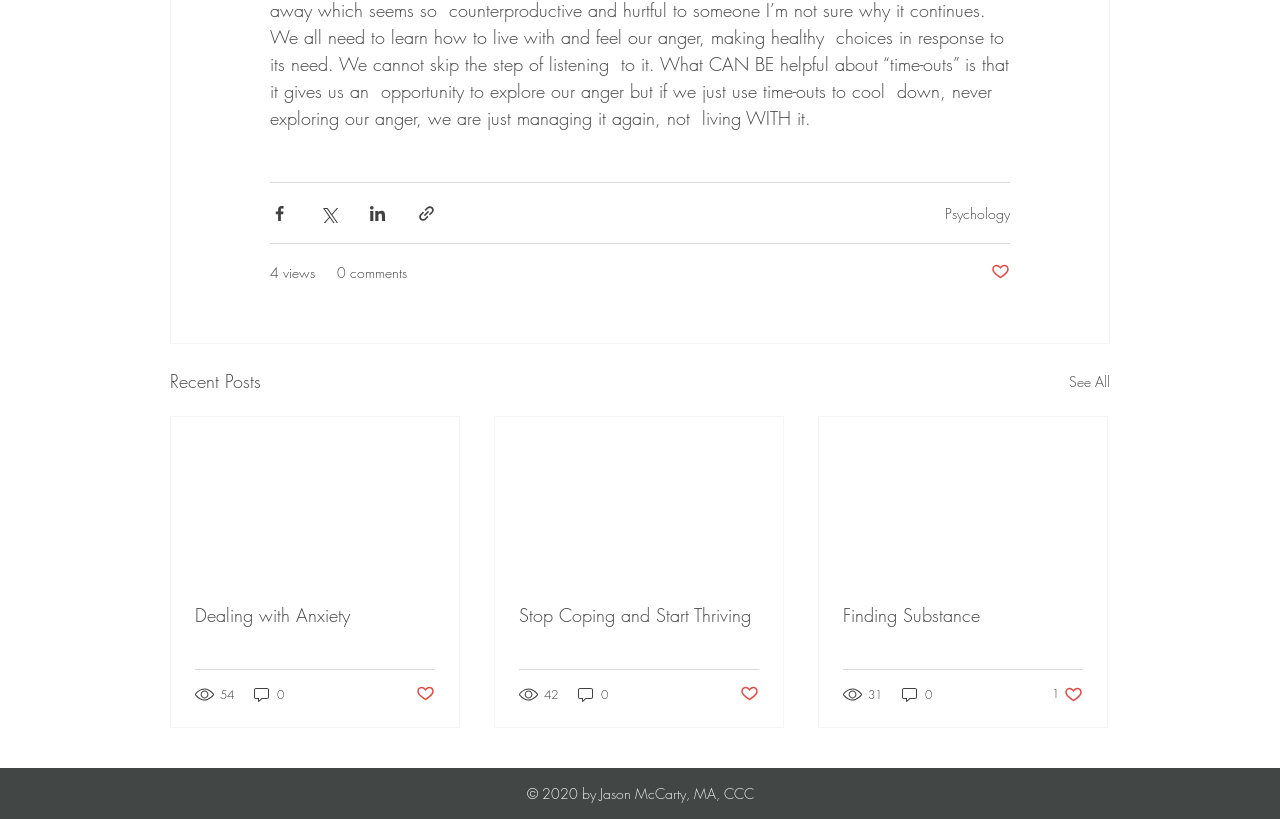Please determine the bounding box coordinates of the clickable area required to carry out the following instruction: "Share via link". The coordinates must be four float numbers between 0 and 1, represented as [left, top, right, bottom].

[0.326, 0.249, 0.341, 0.272]